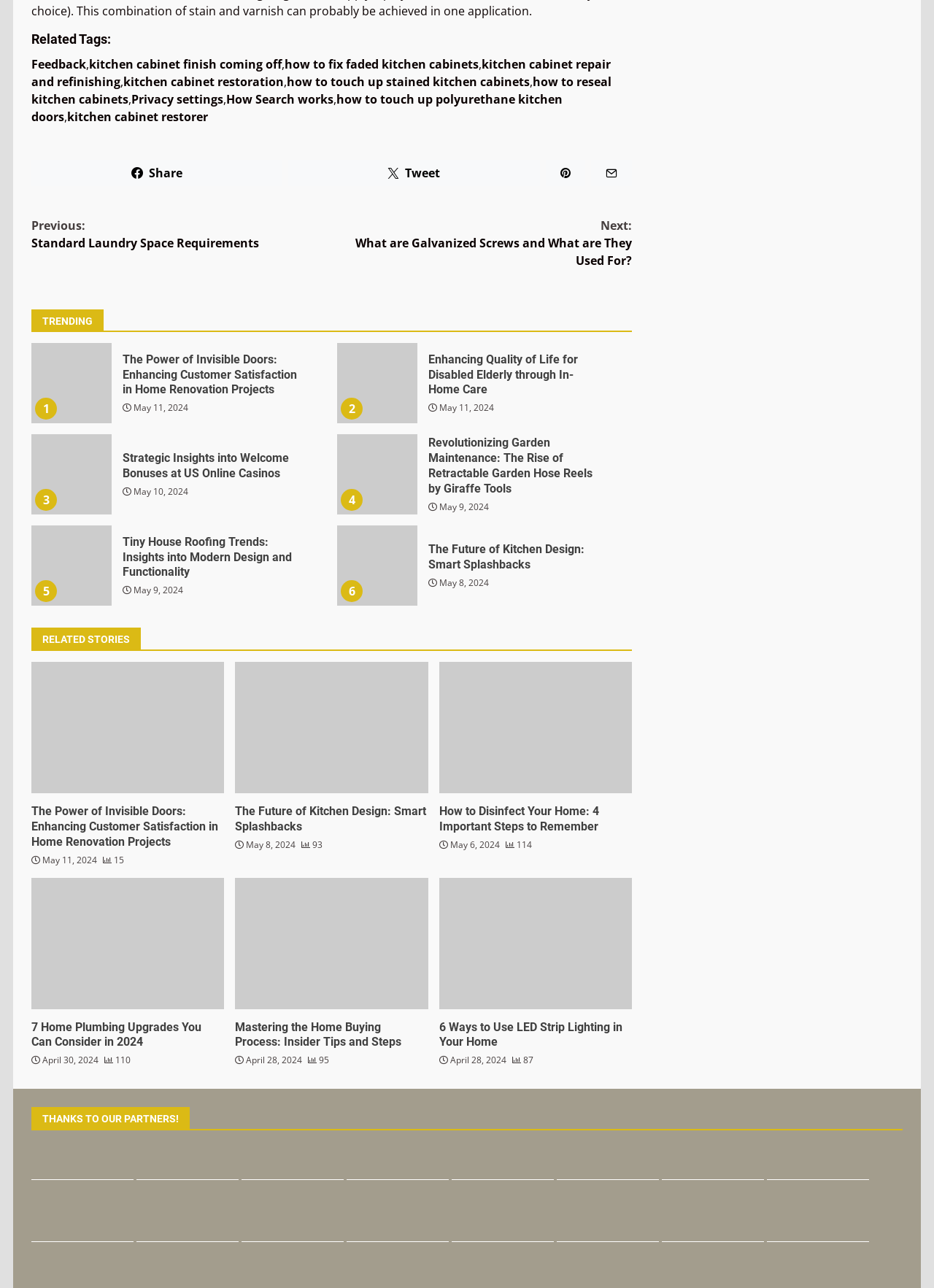Locate the bounding box coordinates of the element that should be clicked to execute the following instruction: "Read the 'The Power of Invisible Doors: Enhancing Customer Satisfaction in Home Renovation Projects' article".

[0.034, 0.267, 0.12, 0.329]